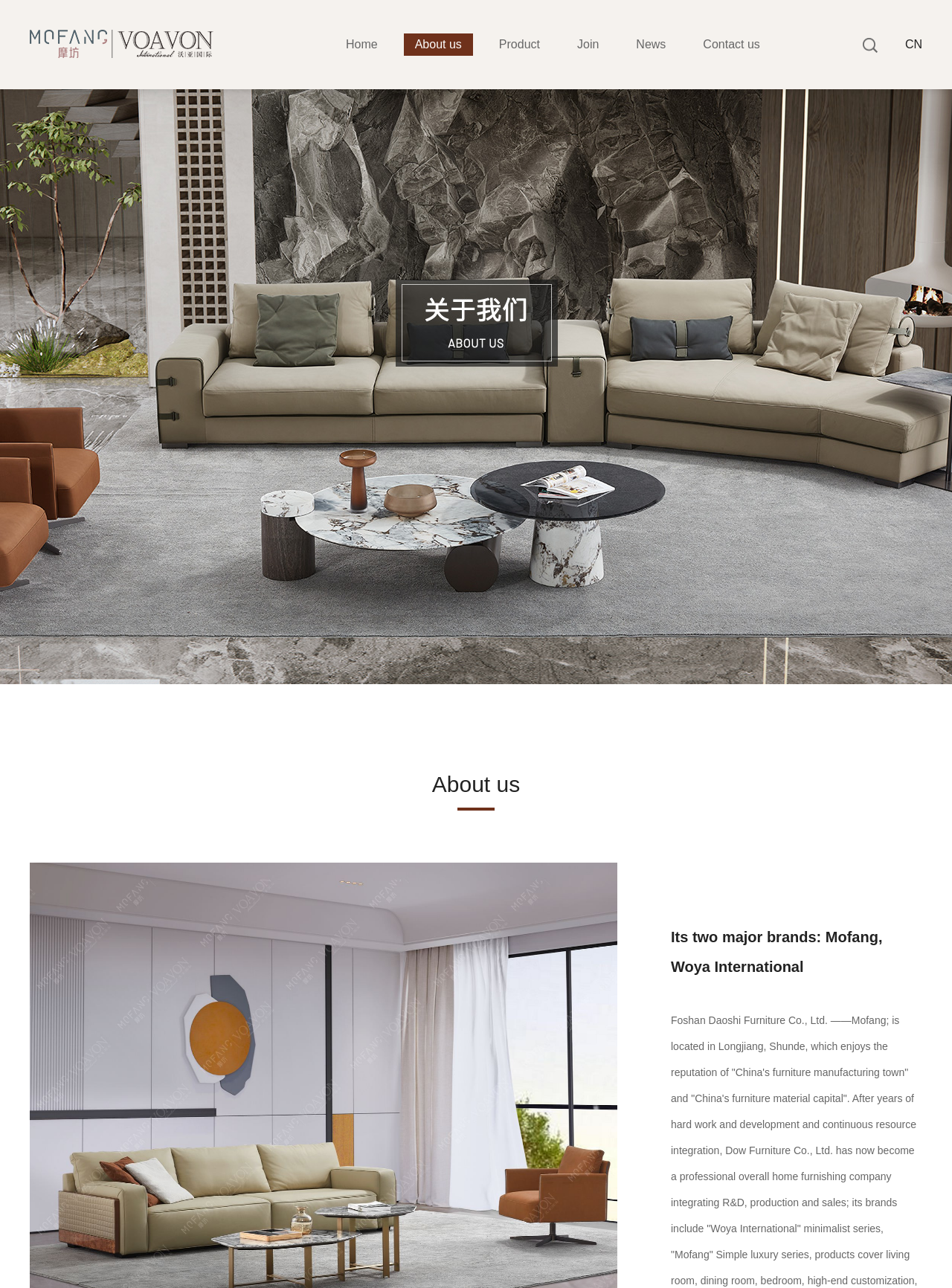Can you look at the image and give a comprehensive answer to the question:
How many menu items are there?

I counted the number of heading elements with link elements inside them, which are 'Home', 'About us', 'Product', 'Join', and 'News', and 'Contact us'. Therefore, there are 5 menu items.